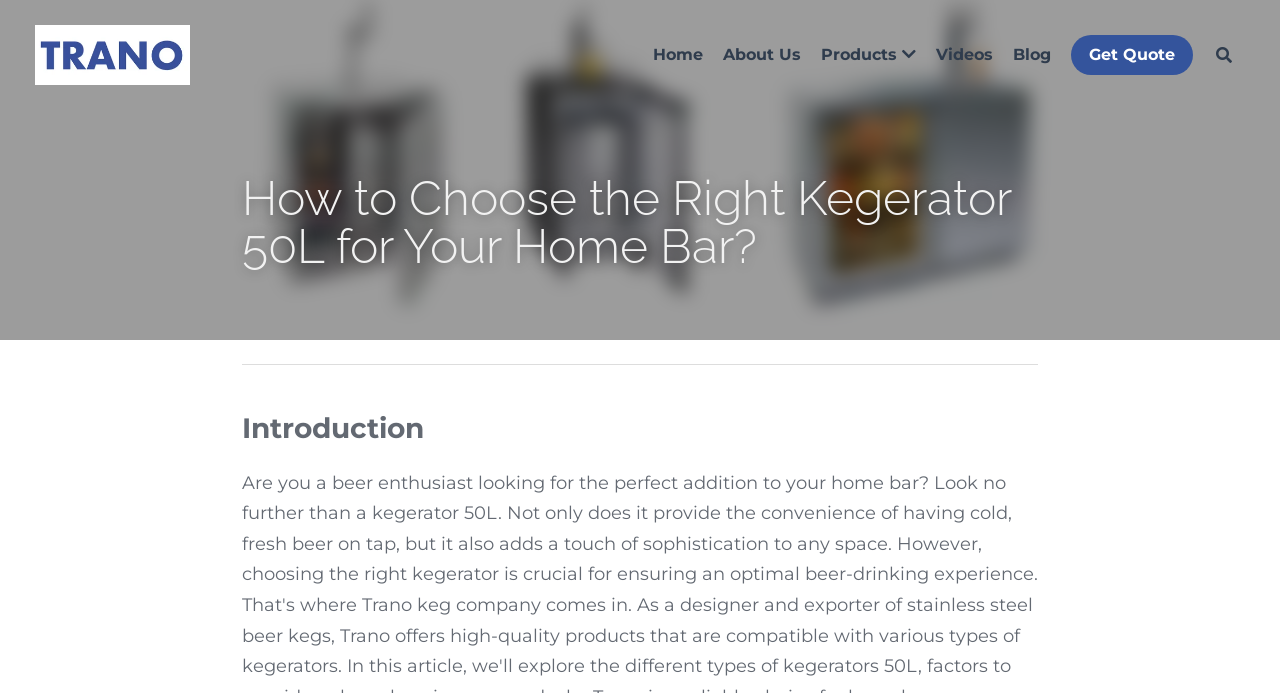What is the name of the beer keg in the image? Analyze the screenshot and reply with just one word or a short phrase.

TRANO Beer Keg